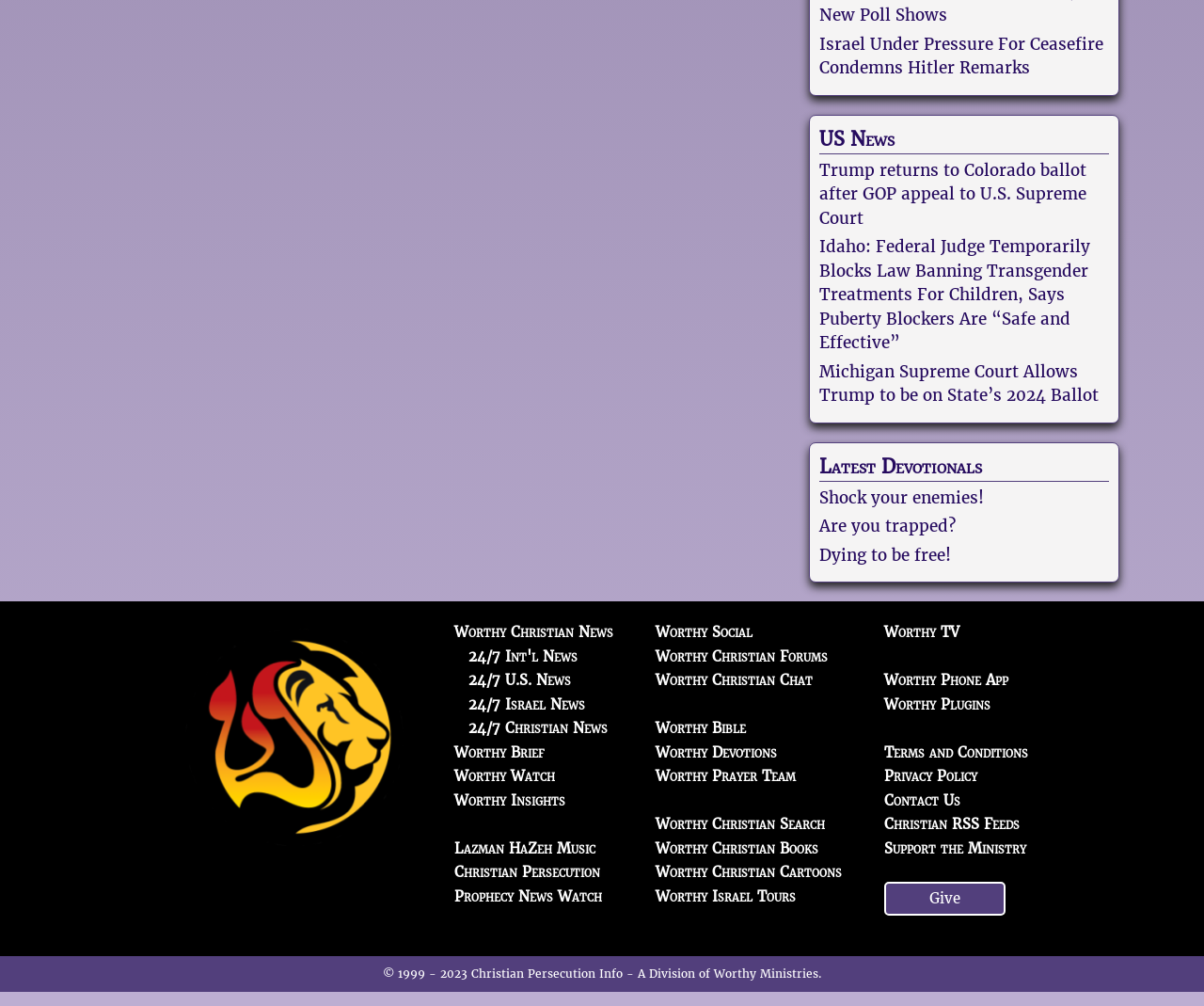Locate the bounding box of the UI element described in the following text: "Dying to be free!".

[0.68, 0.541, 0.79, 0.562]